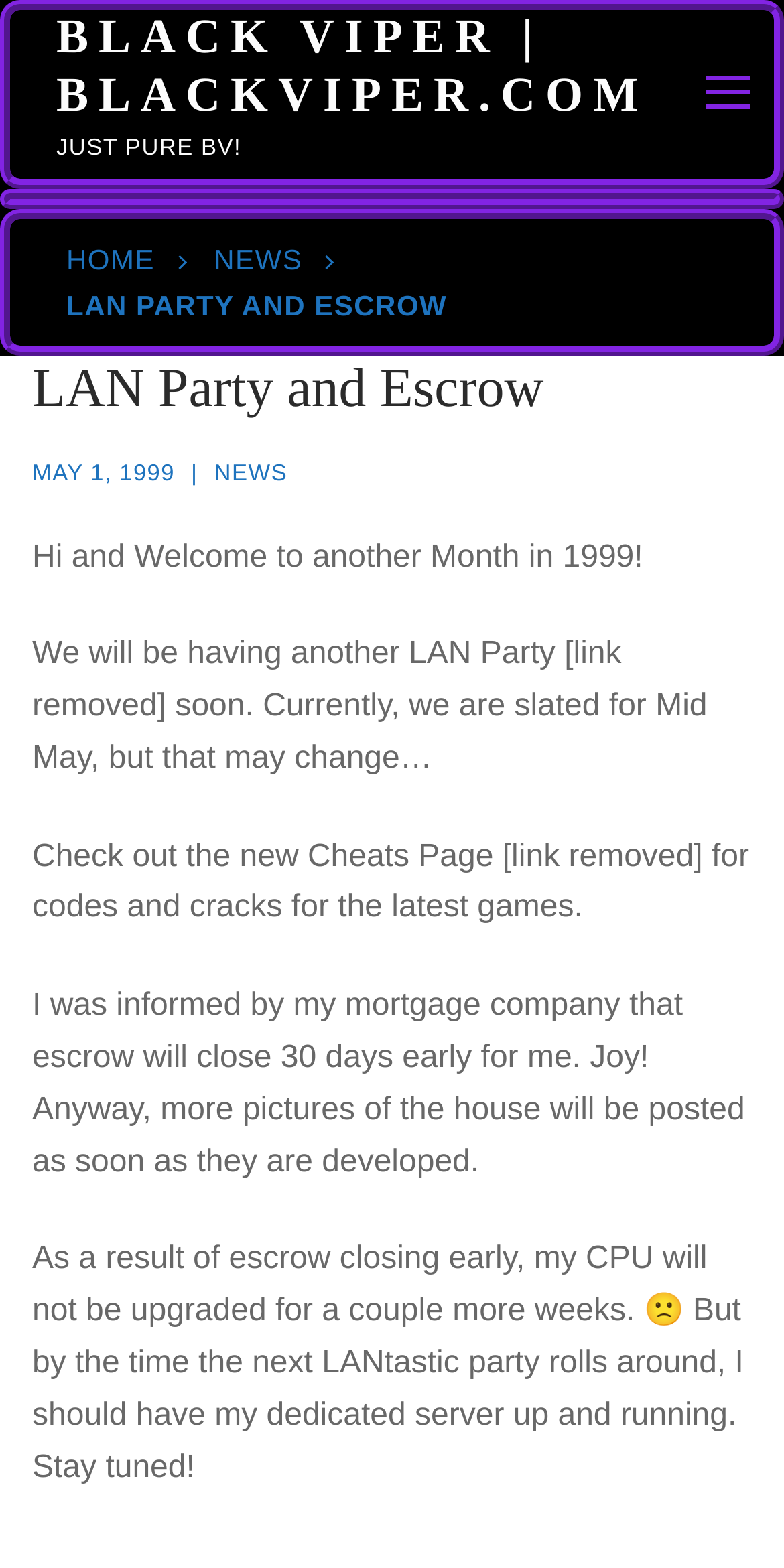When is the next LAN Party planned?
Identify the answer in the screenshot and reply with a single word or phrase.

Mid May